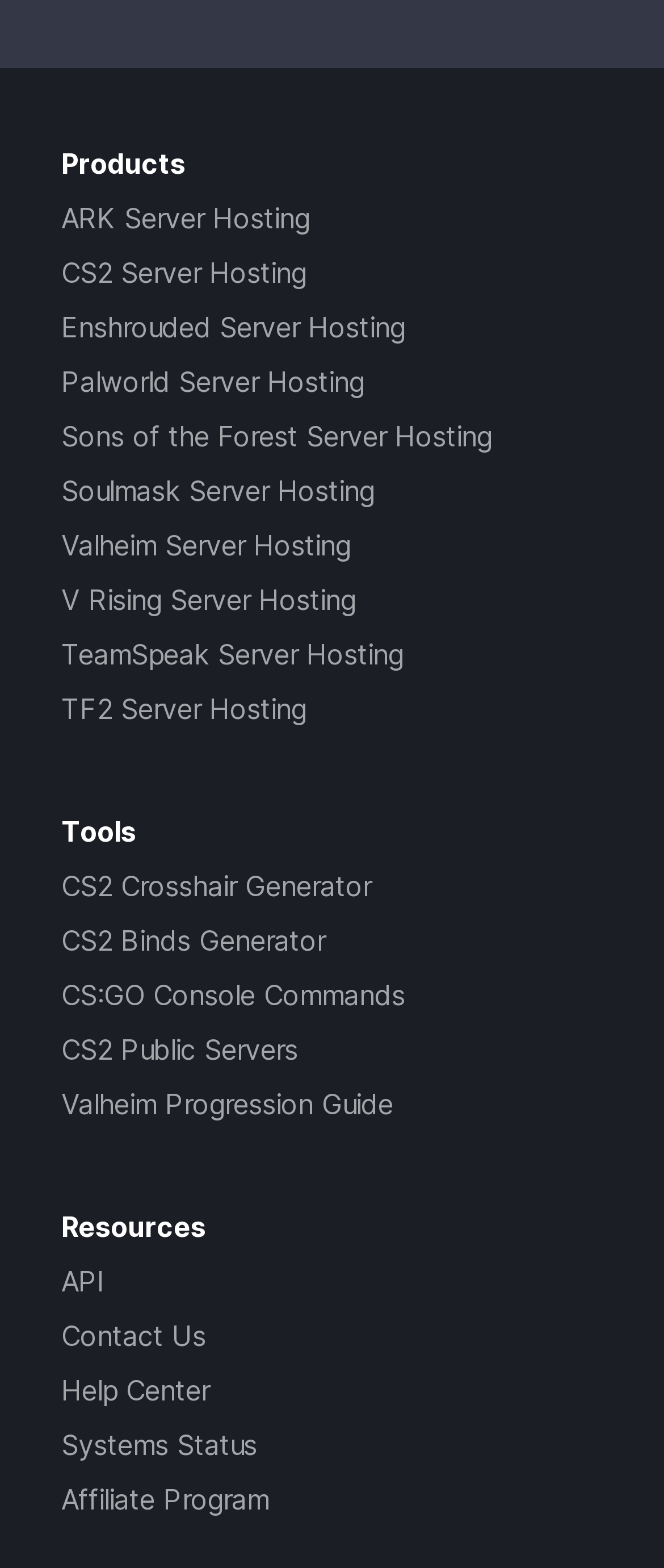Given the following UI element description: "Affiliate Program", find the bounding box coordinates in the webpage screenshot.

[0.092, 0.945, 0.405, 0.967]